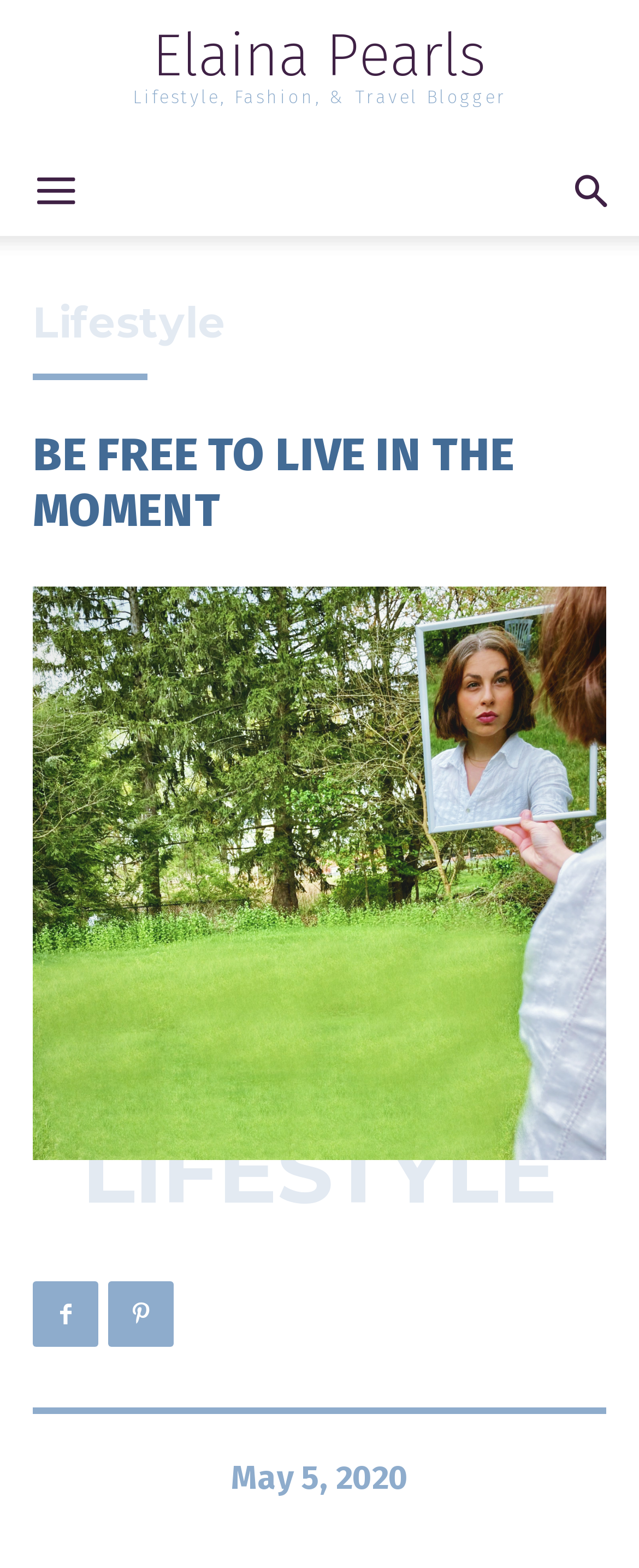Reply to the question with a single word or phrase:
What is the blogger's profession?

Lifestyle, Fashion, & Travel